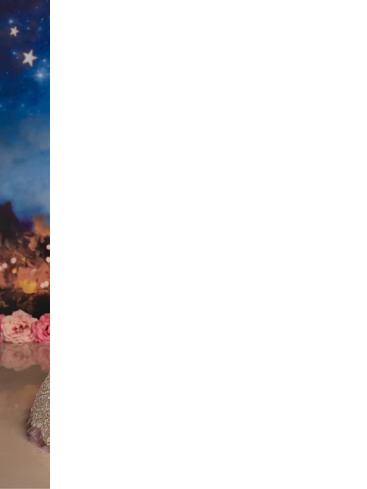Use one word or a short phrase to answer the question provided: 
What is the atmosphere created by the backdrop?

Magical